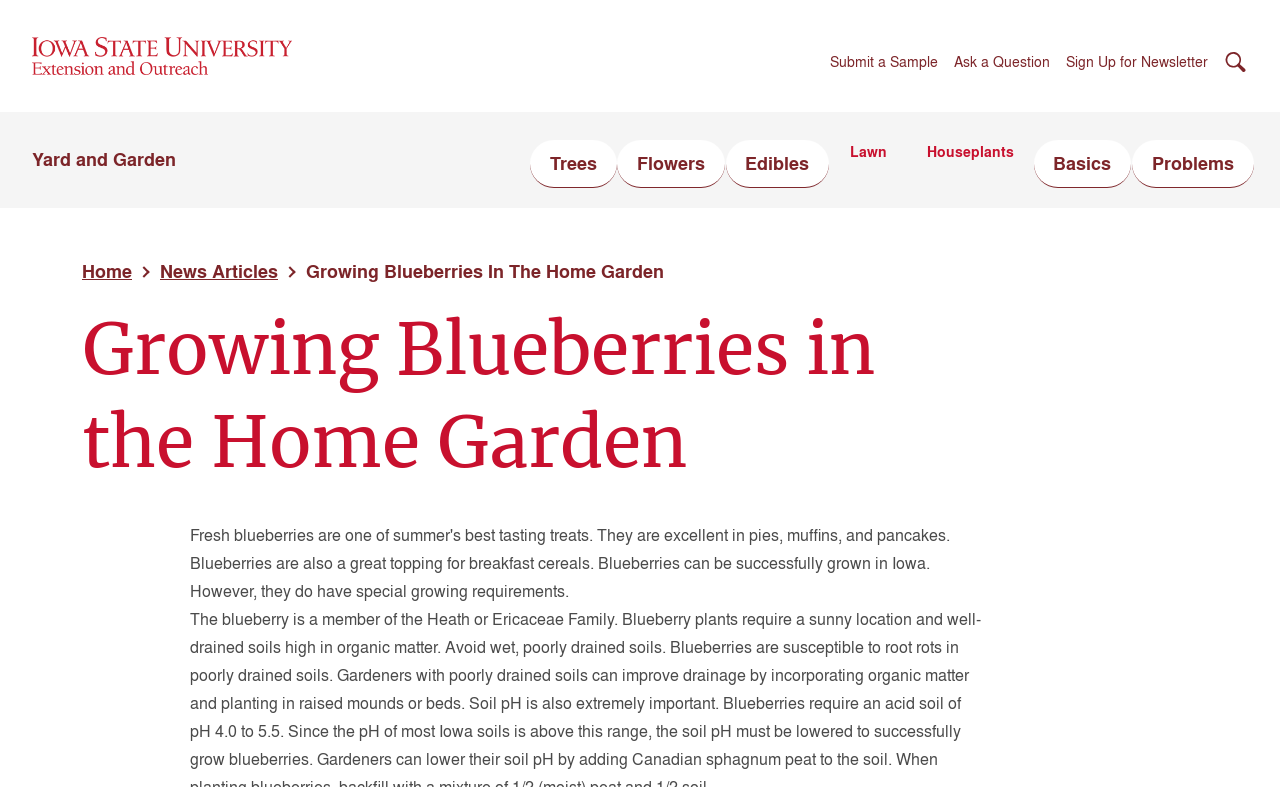Specify the bounding box coordinates of the element's region that should be clicked to achieve the following instruction: "Submit a sample". The bounding box coordinates consist of four float numbers between 0 and 1, in the format [left, top, right, bottom].

[0.648, 0.063, 0.733, 0.099]